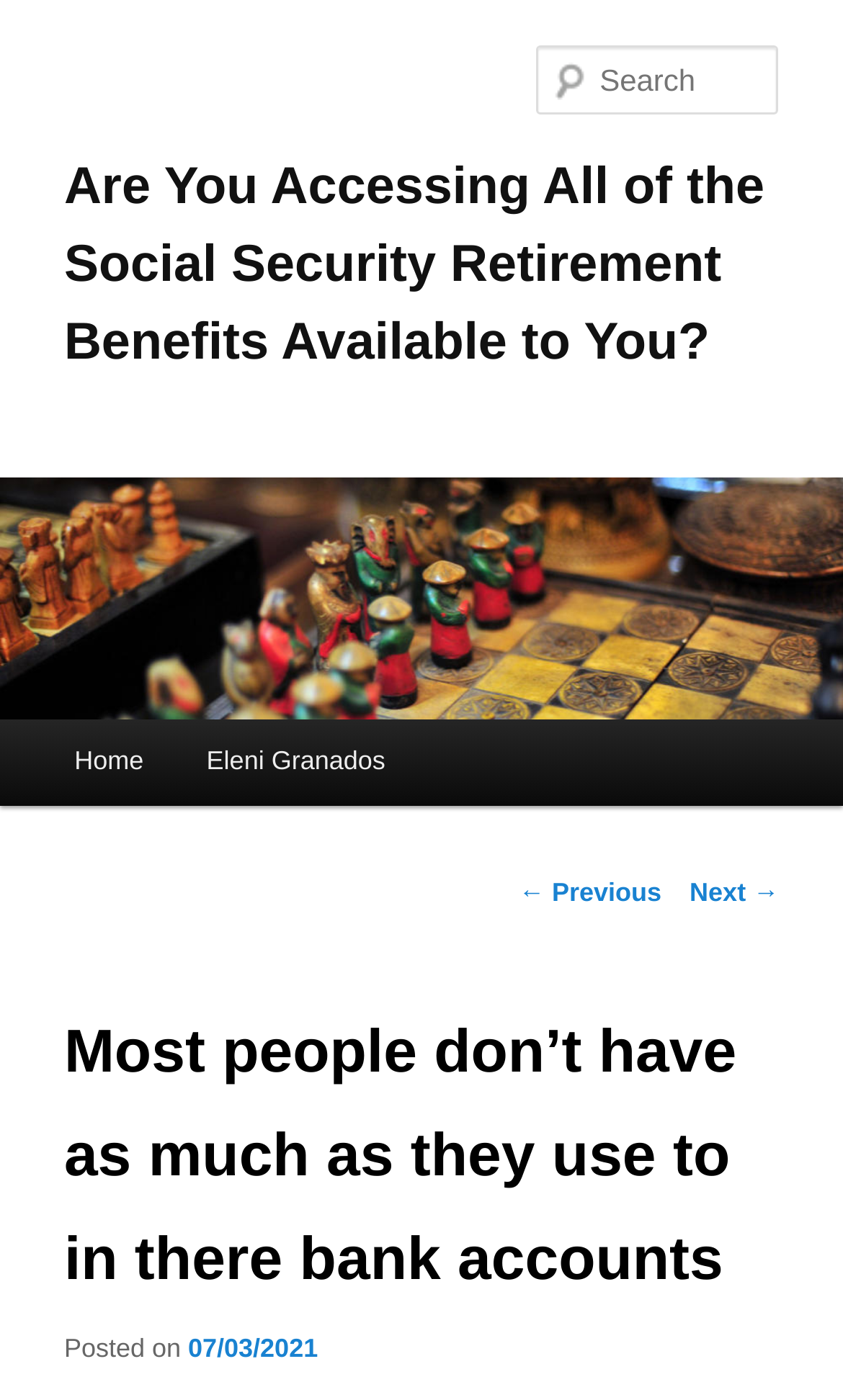Answer the question in a single word or phrase:
How many navigation links are there in the main menu?

2